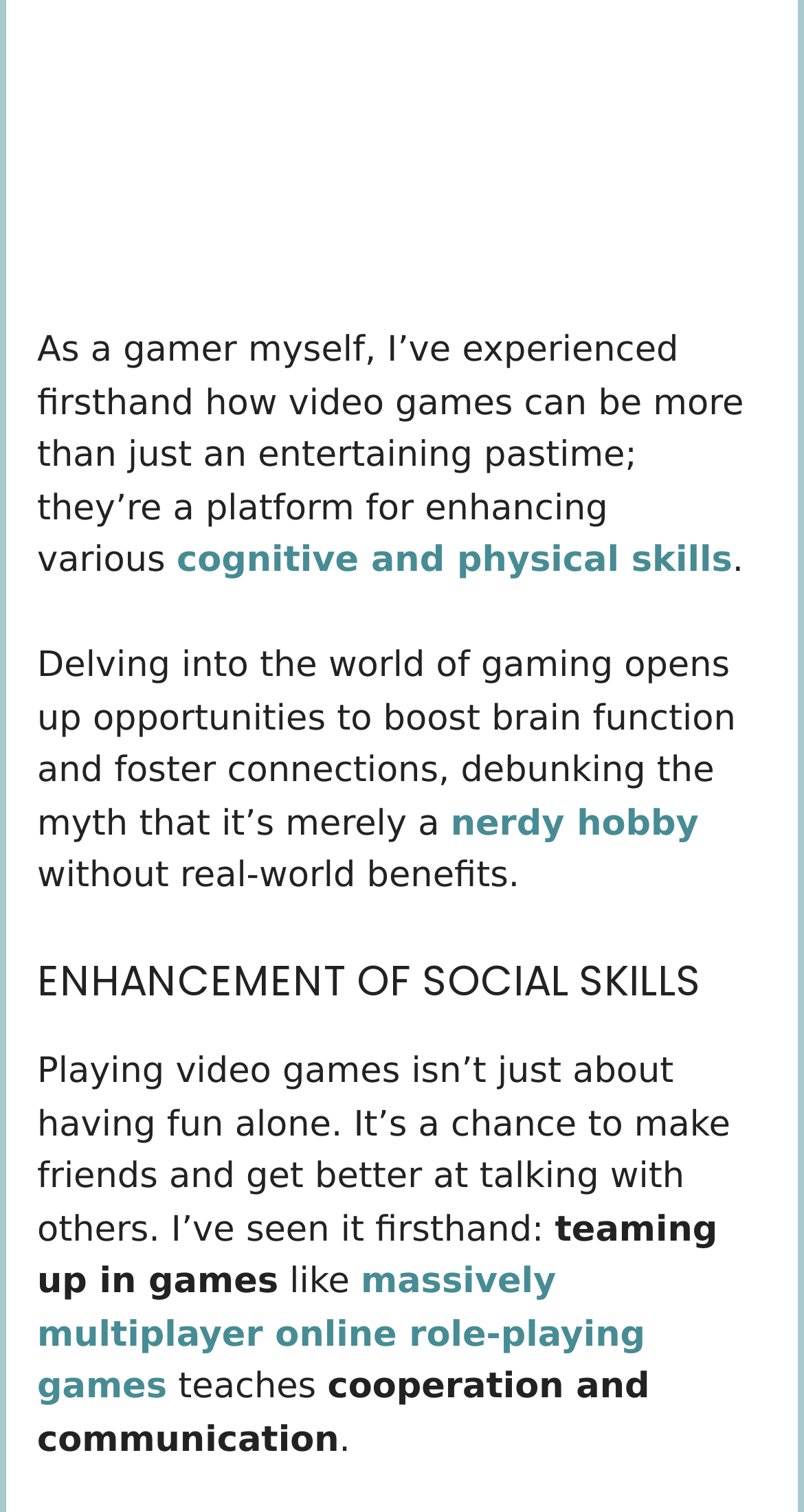Give a concise answer using only one word or phrase for this question:
What is the relationship between gaming and cognitive skills?

Gaming enhances cognitive skills